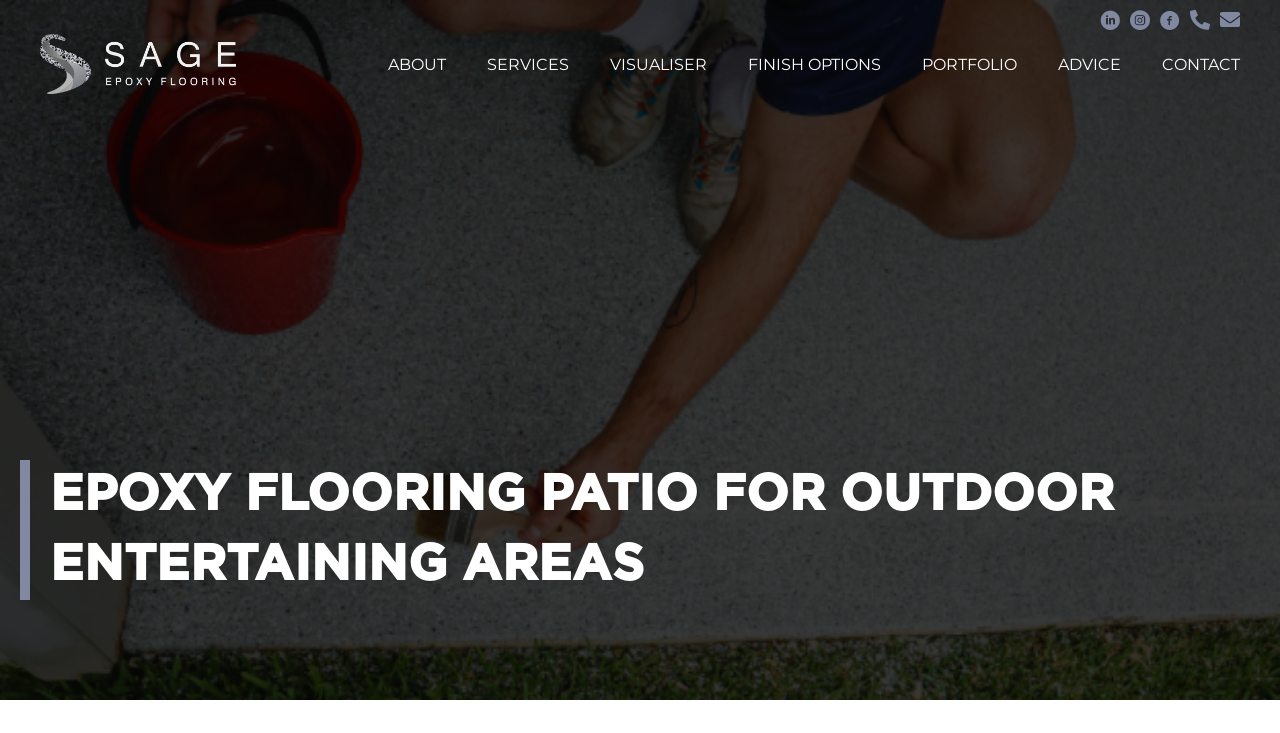Provide your answer in one word or a succinct phrase for the question: 
How many navigation links are there?

8